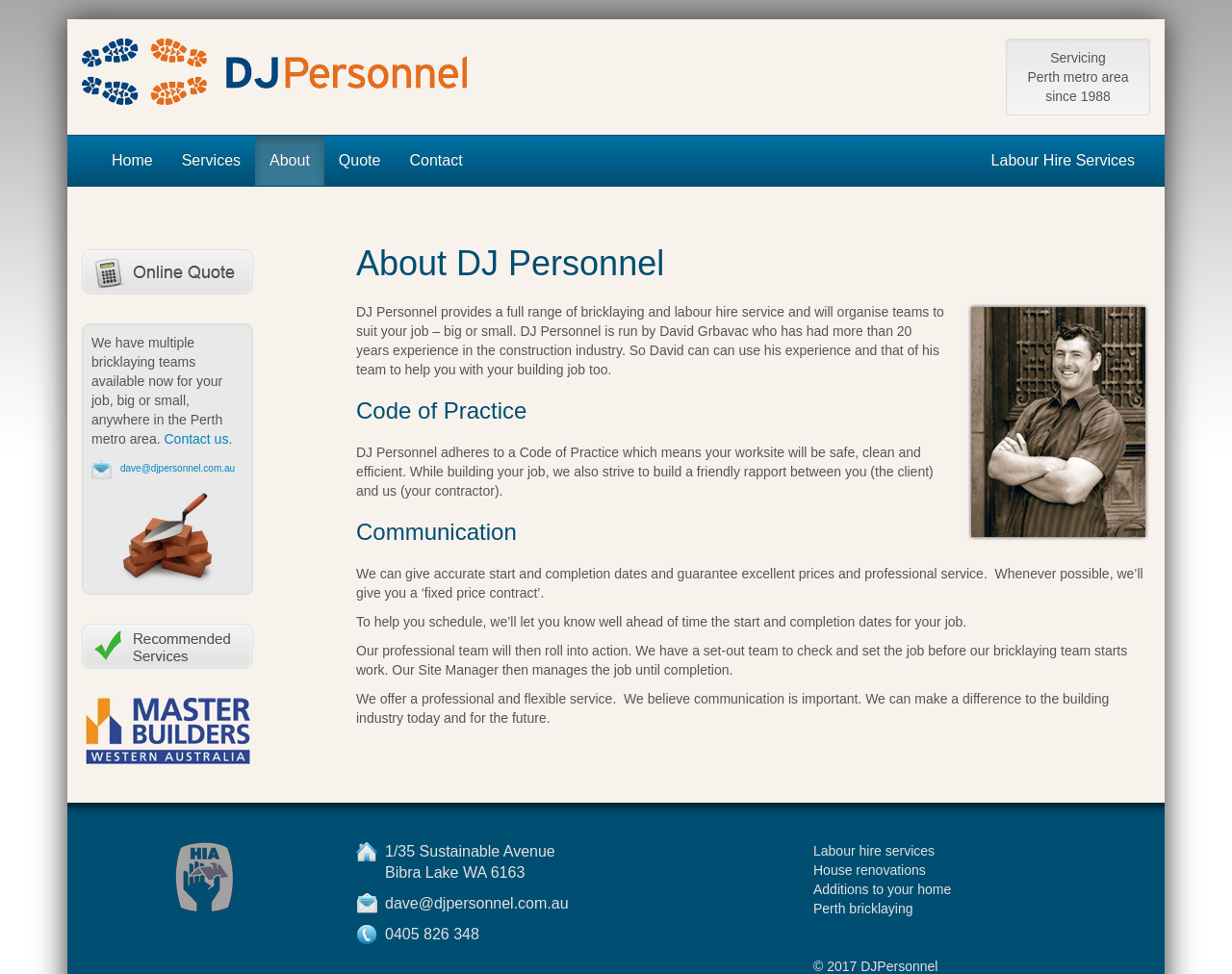What is the code of practice of DJ Personnel?
Look at the screenshot and respond with a single word or phrase.

Safe, clean, and efficient worksite